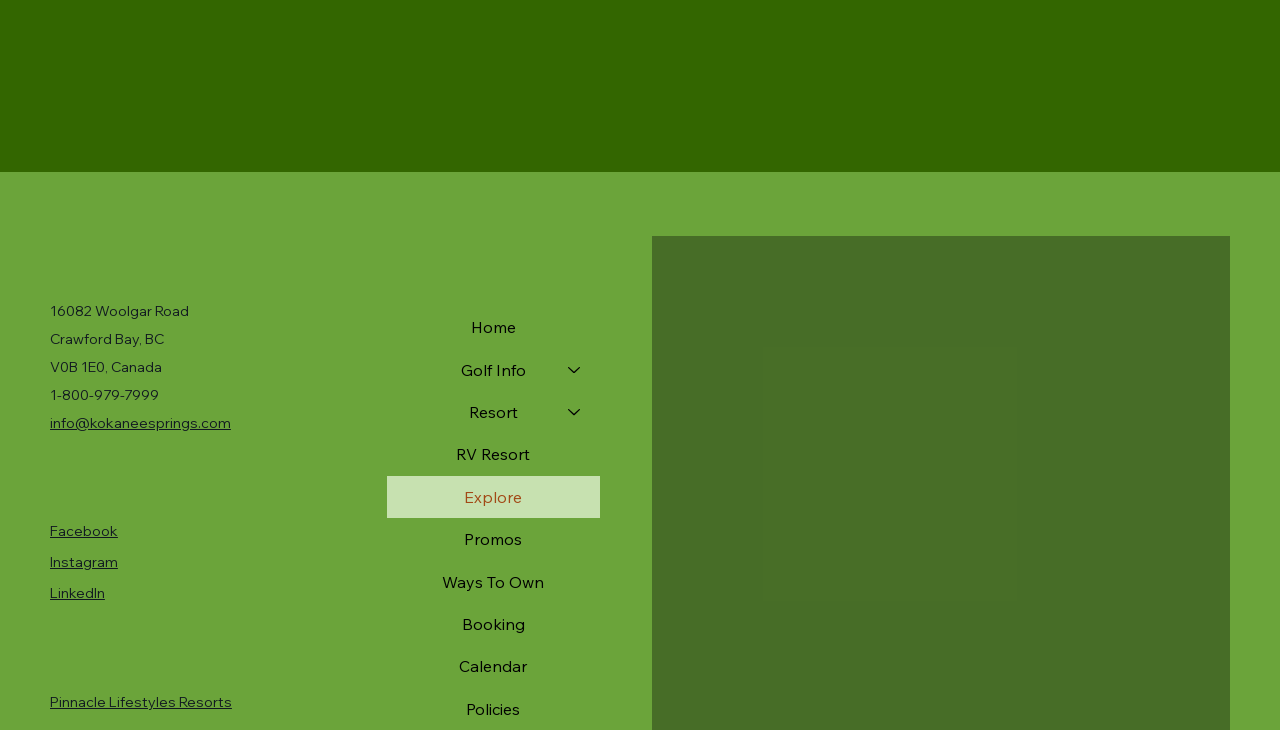What is the name of the resort?
Refer to the image and offer an in-depth and detailed answer to the question.

The name of the resort can be found in the top-left corner of the webpage, where it is written in a larger font size as 'Kokanee Springs Resort'.